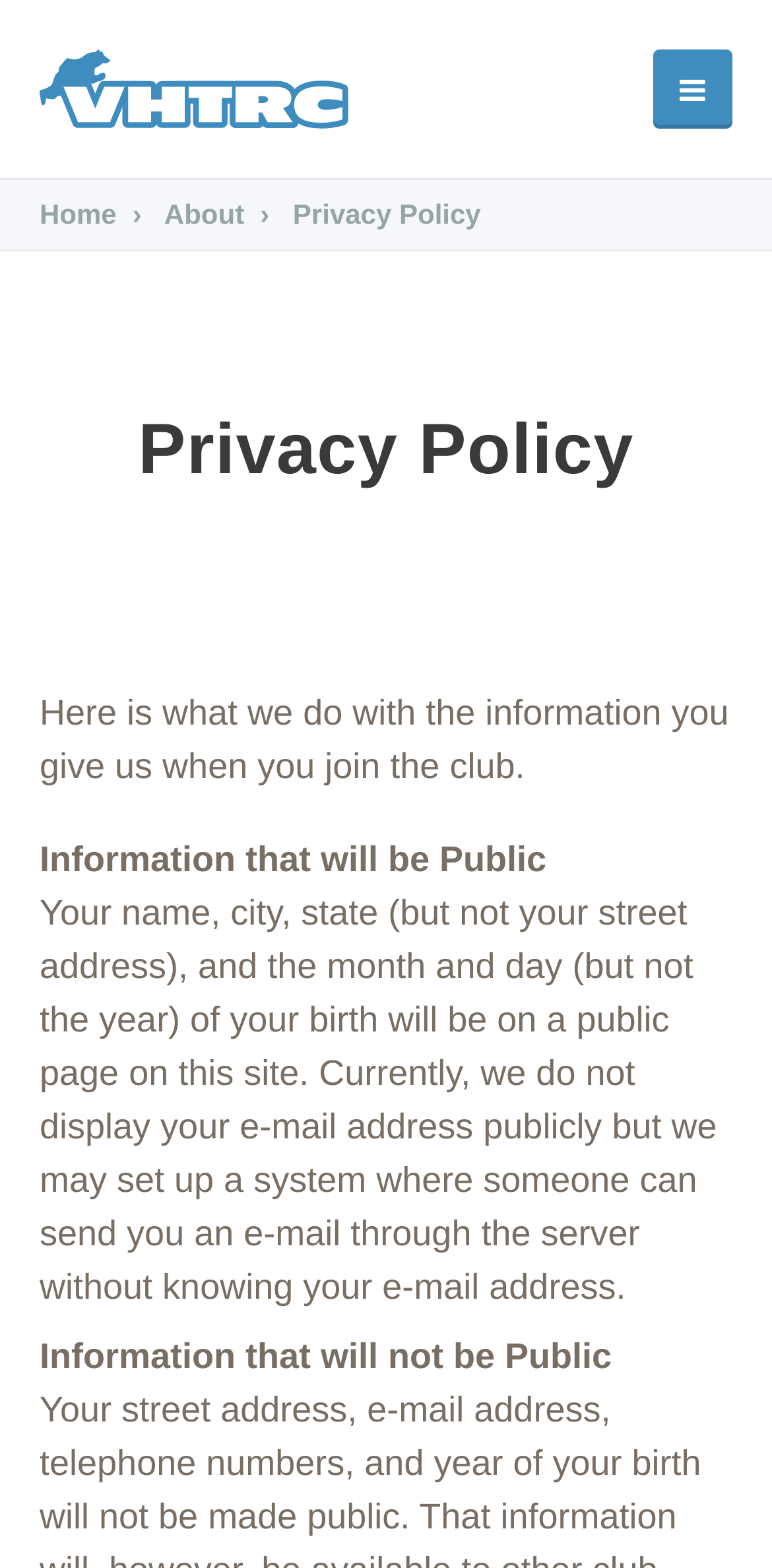Will email addresses be publicly displayed? Examine the screenshot and reply using just one word or a brief phrase.

No